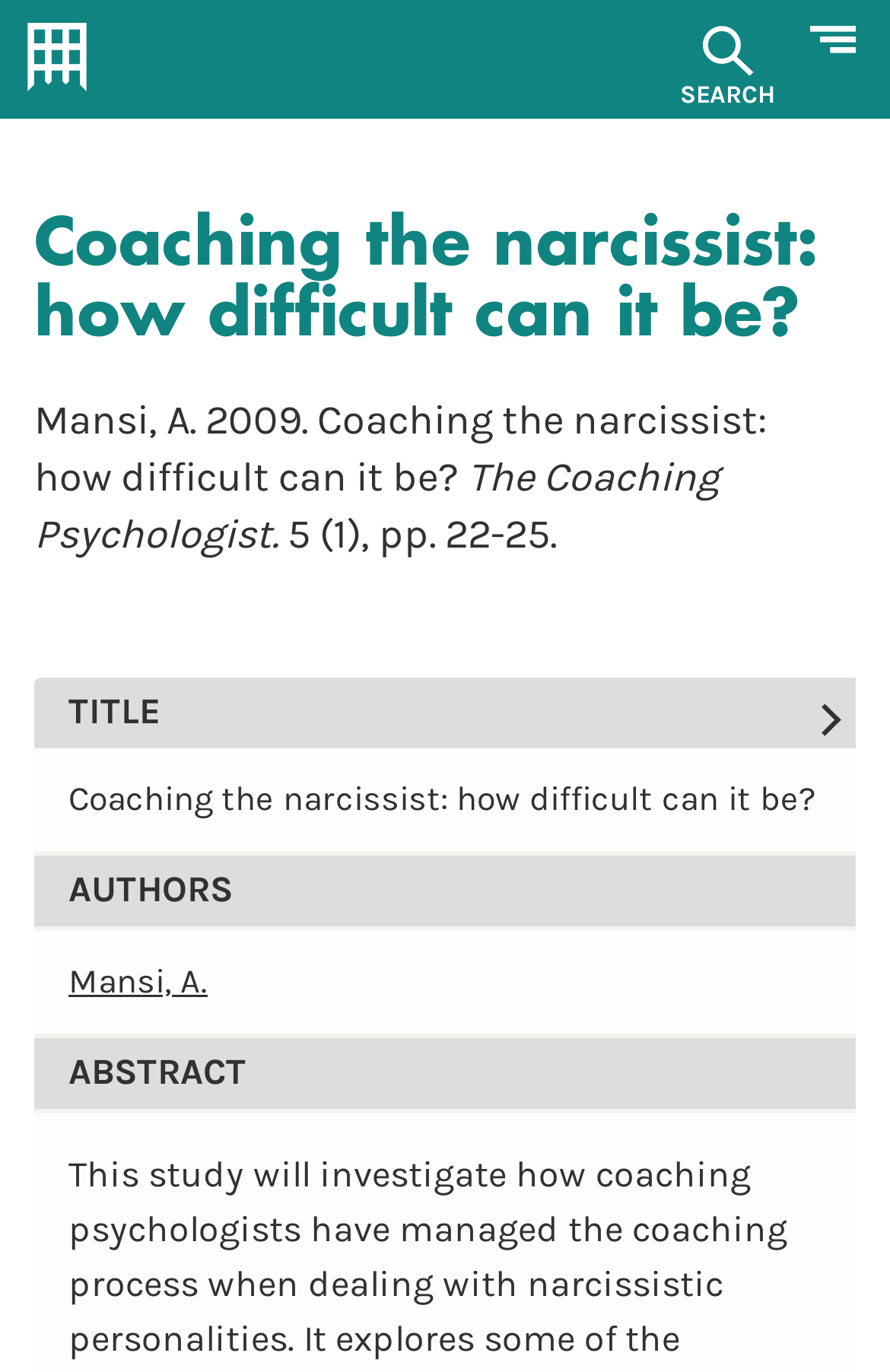Create a detailed narrative describing the layout and content of the webpage.

The webpage appears to be a research article page from the University of Westminster. At the top left corner, there is a link to the university's homepage. Next to it, on the top right corner, there is a search button with a magnifying glass icon. Below the search button, there is a toggle navigation button.

The main content of the page is a research article titled "Coaching the narcissist: how difficult can it be?" which is also the title of the webpage. The title is followed by a description of the article, including the author's name, "Mansi, A.", and the publication details, "The Coaching Psychologist, 5 (1), pp. 22-25."

Below the description, there is a table with three rows. The first row has a header titled "TITLE" and a cell containing the article title. The second row has a header titled "AUTHORS" and a cell containing the author's name, which is also a link to the author's profile. The third row has a header titled "ABSTRACT", but the abstract content is not provided.

Overall, the webpage has a simple and organized layout, with clear headings and concise text, making it easy to navigate and read.